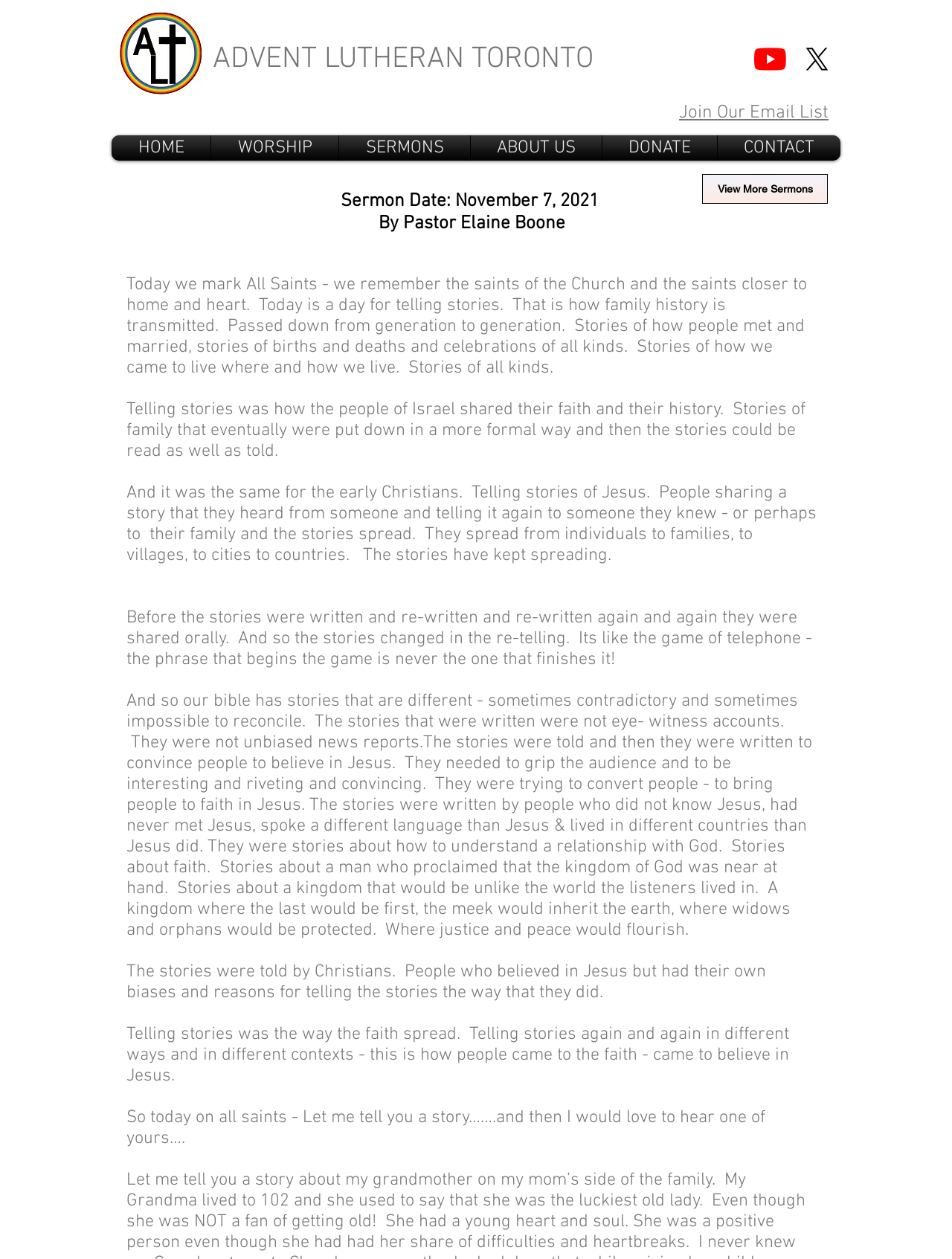Based on the element description: "Join Our Email List", identify the UI element and provide its bounding box coordinates. Use four float numbers between 0 and 1, [left, top, right, bottom].

[0.713, 0.081, 0.87, 0.099]